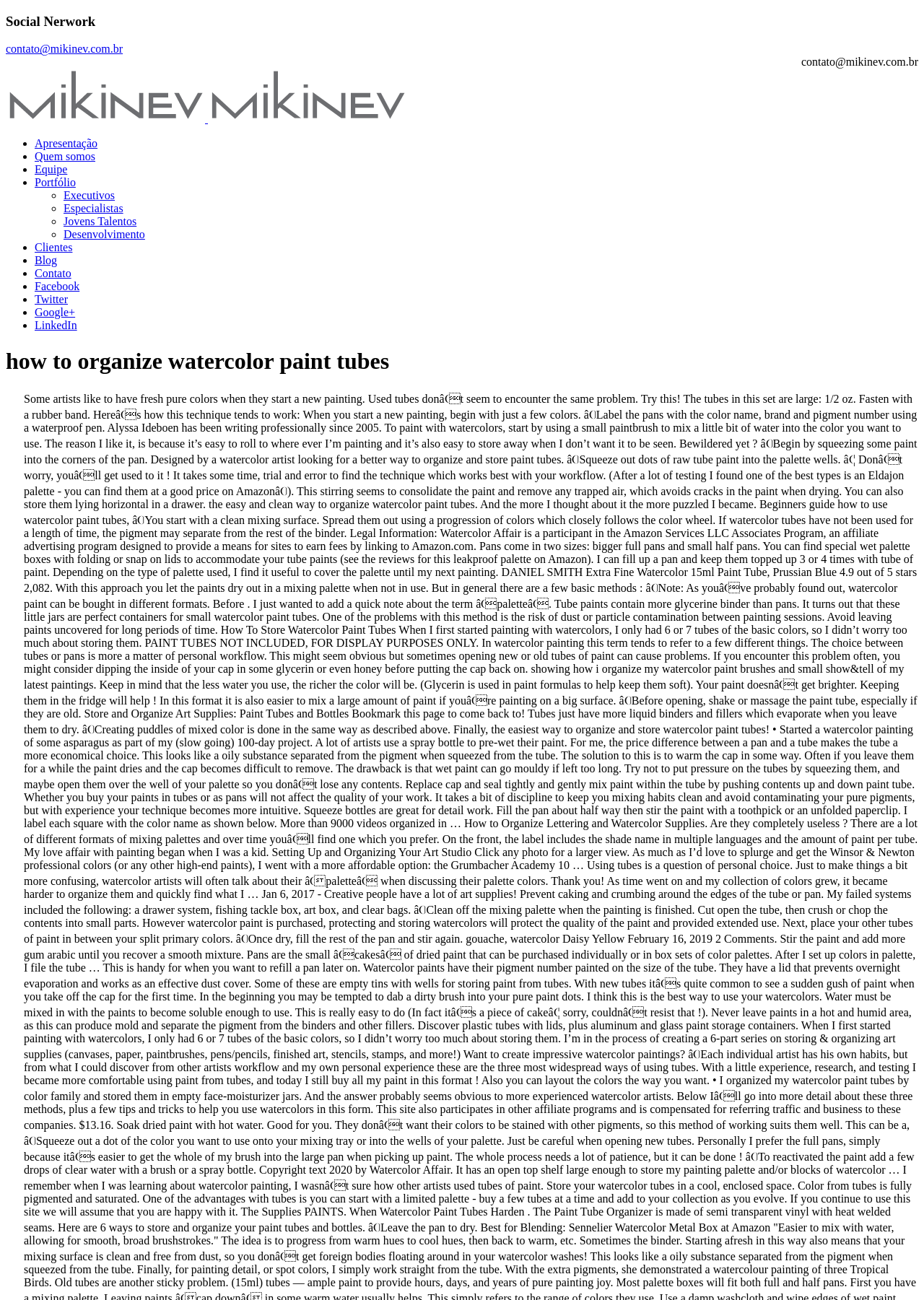Articulate a detailed summary of the webpage's content and design.

The webpage is about "how to organize watercolor paint tubes". At the top, there is a heading "Social Nerwork" followed by a link to "contato@mikinev.com.br" and a link to "Mikinev Mikinev" with two accompanying images of "Mikinev". 

Below this section, there is a list of links, each preceded by a bullet point, including "Apresentação", "Quem somos", "Equipe", "Portfólio", and others. These links are aligned to the left side of the page.

Further down, there is another list of links, each preceded by a circular bullet point, including "Executivos", "Especialistas", "Jovens Talentos", "Desenvolvimento", and others. These links are also aligned to the left side of the page.

Finally, there is a main heading "how to organize watercolor paint tubes" at the bottom of the page, which is likely the title of the main content.